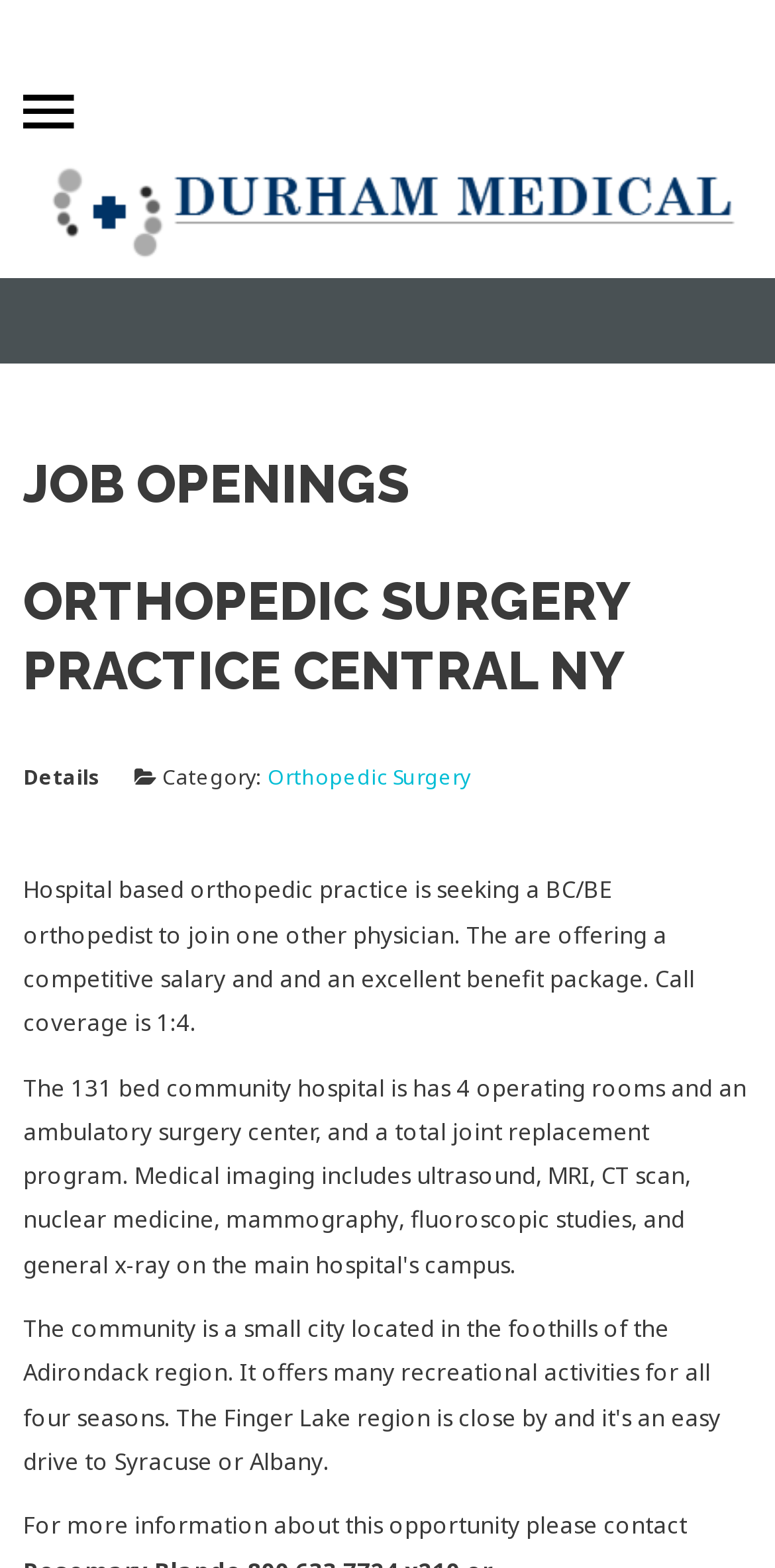Respond to the question with just a single word or phrase: 
How many physicians are currently in the practice?

One